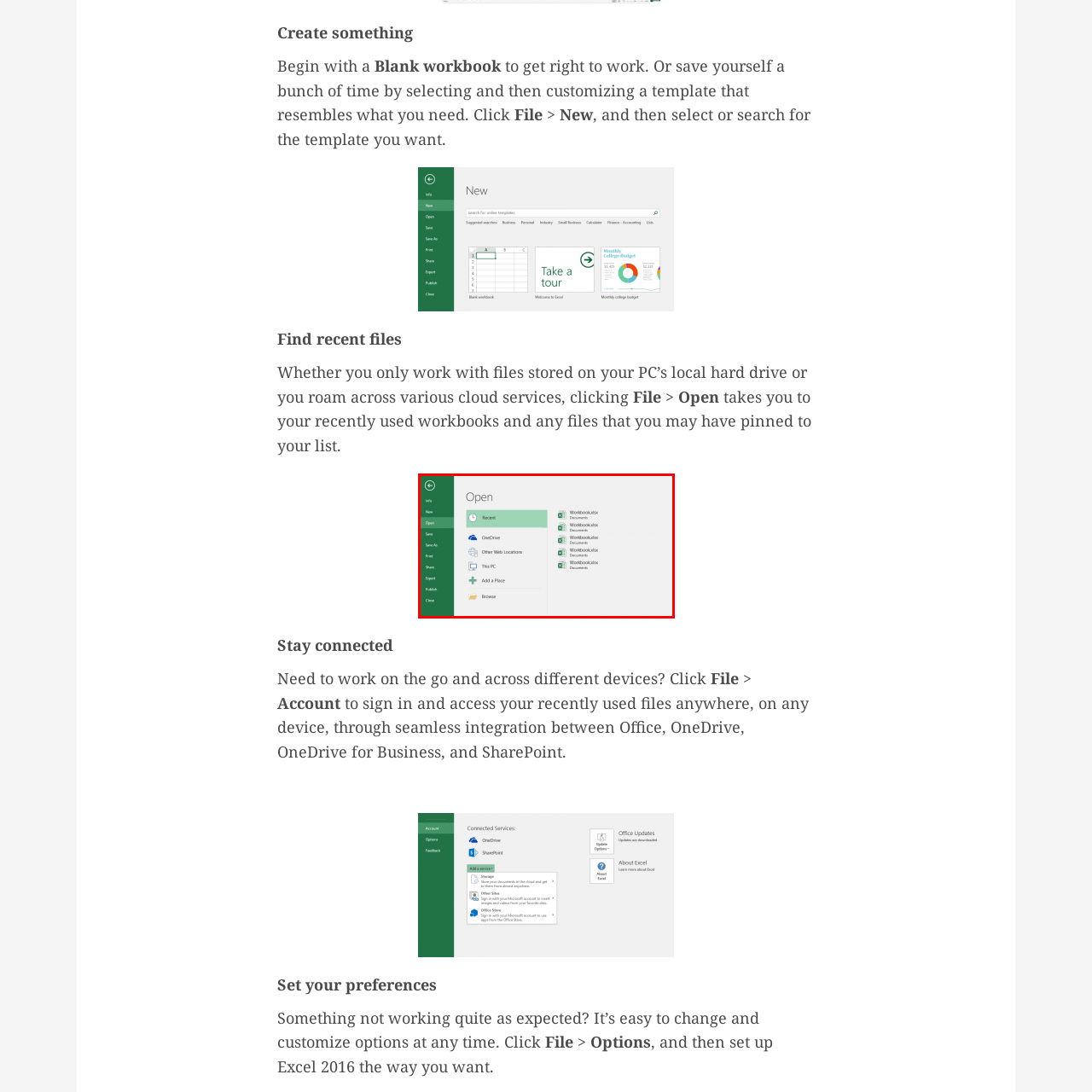Inspect the image bordered by the red bounding box and supply a comprehensive response to the upcoming question based on what you see in the image: What is the dominant color scheme of the interface?

The interface features a clean and minimalist design, characterized by a green color scheme, which enhances user navigation and accessibility, making it straightforward for users to open their desired files efficiently.